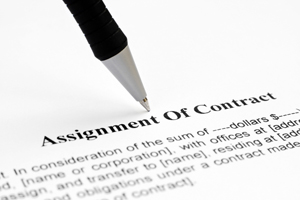Provide a brief response to the question below using a single word or phrase: 
What is the pen poised above in the image?

A contract document